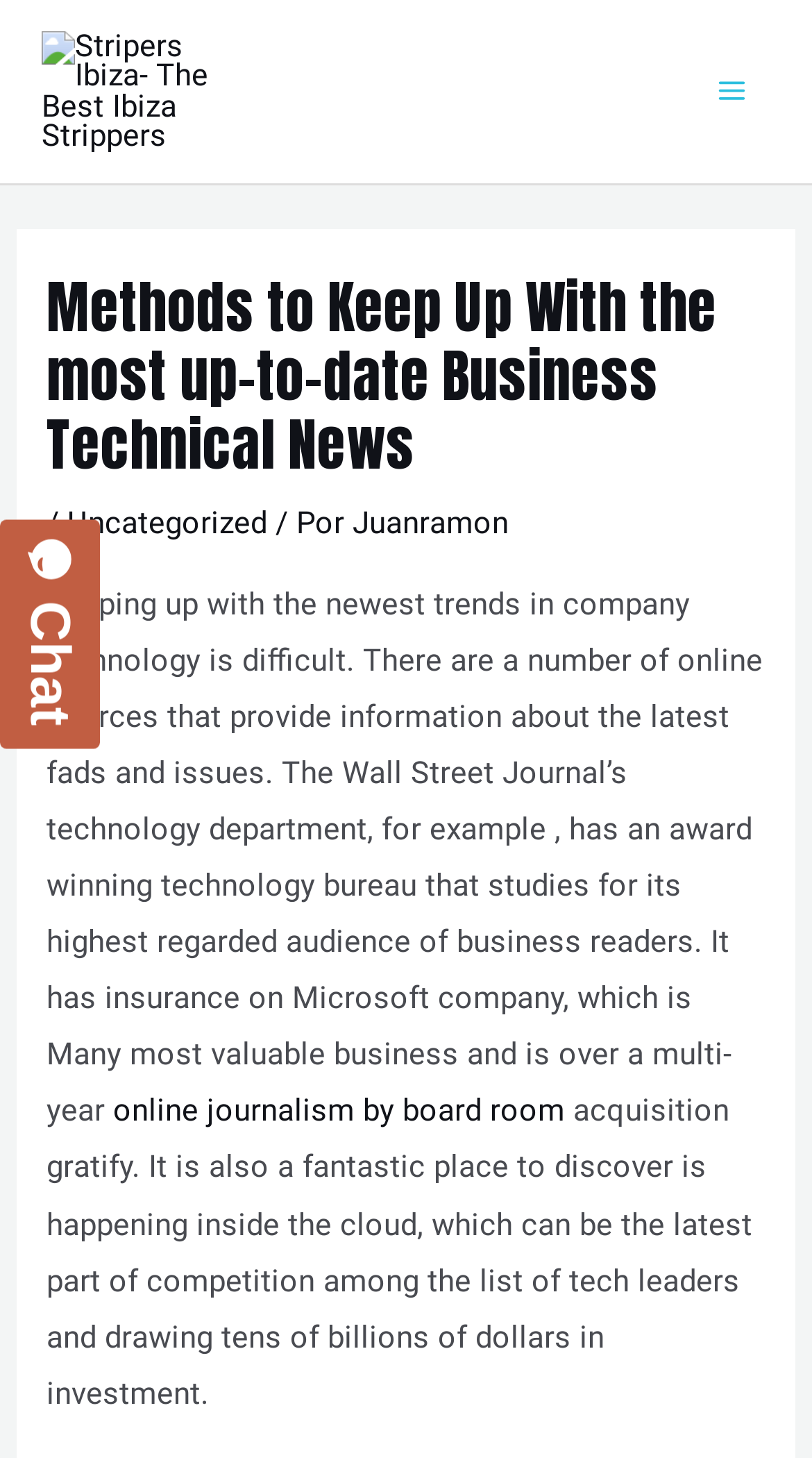Find the bounding box coordinates of the UI element according to this description: "Main Menu".

[0.854, 0.036, 0.949, 0.089]